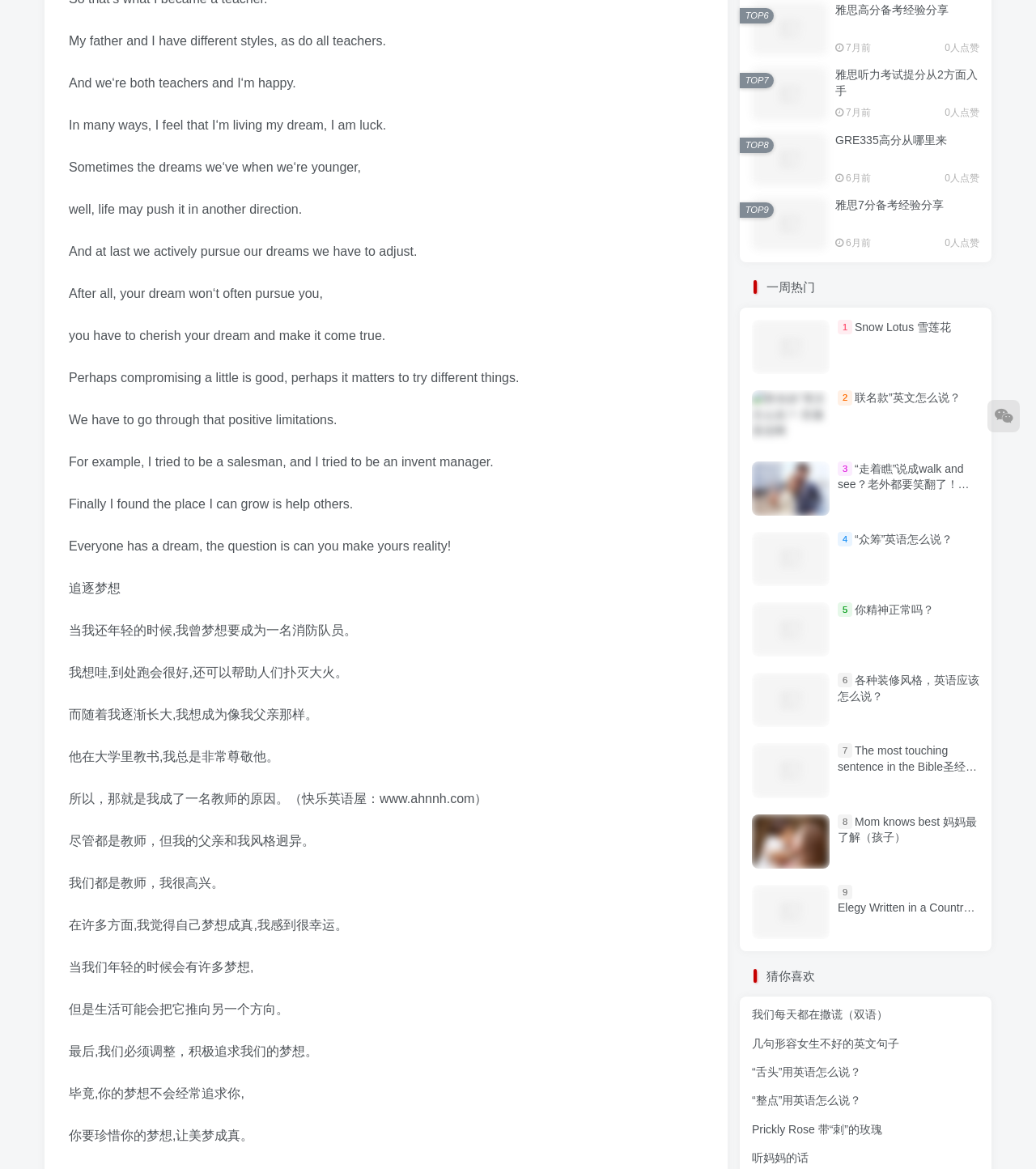Extract the bounding box coordinates for the UI element described as: "Mom knows best 妈妈最了解（孩子）".

[0.809, 0.697, 0.943, 0.722]